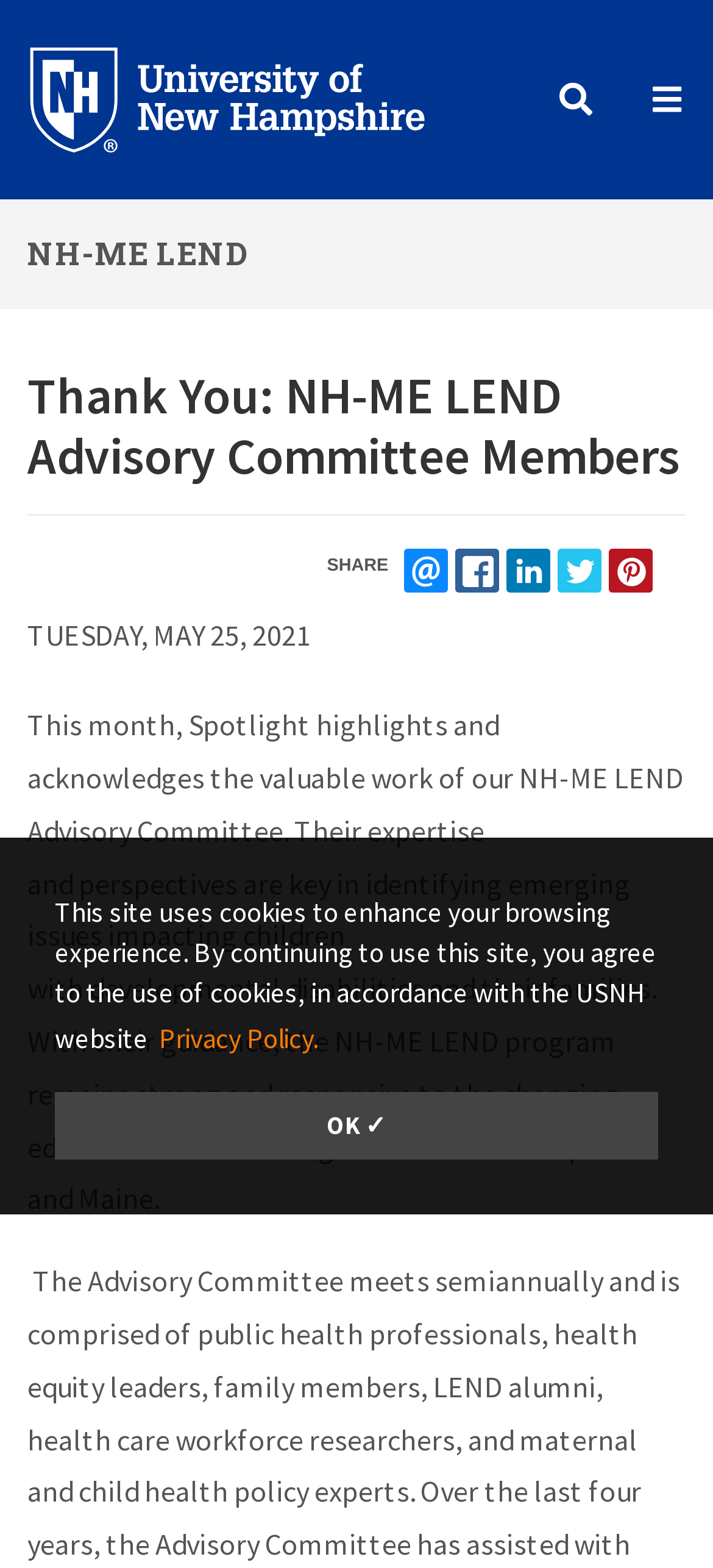Can you show the bounding box coordinates of the region to click on to complete the task described in the instruction: "Click the 'University of New Hampshire' link"?

[0.038, 0.05, 0.679, 0.073]